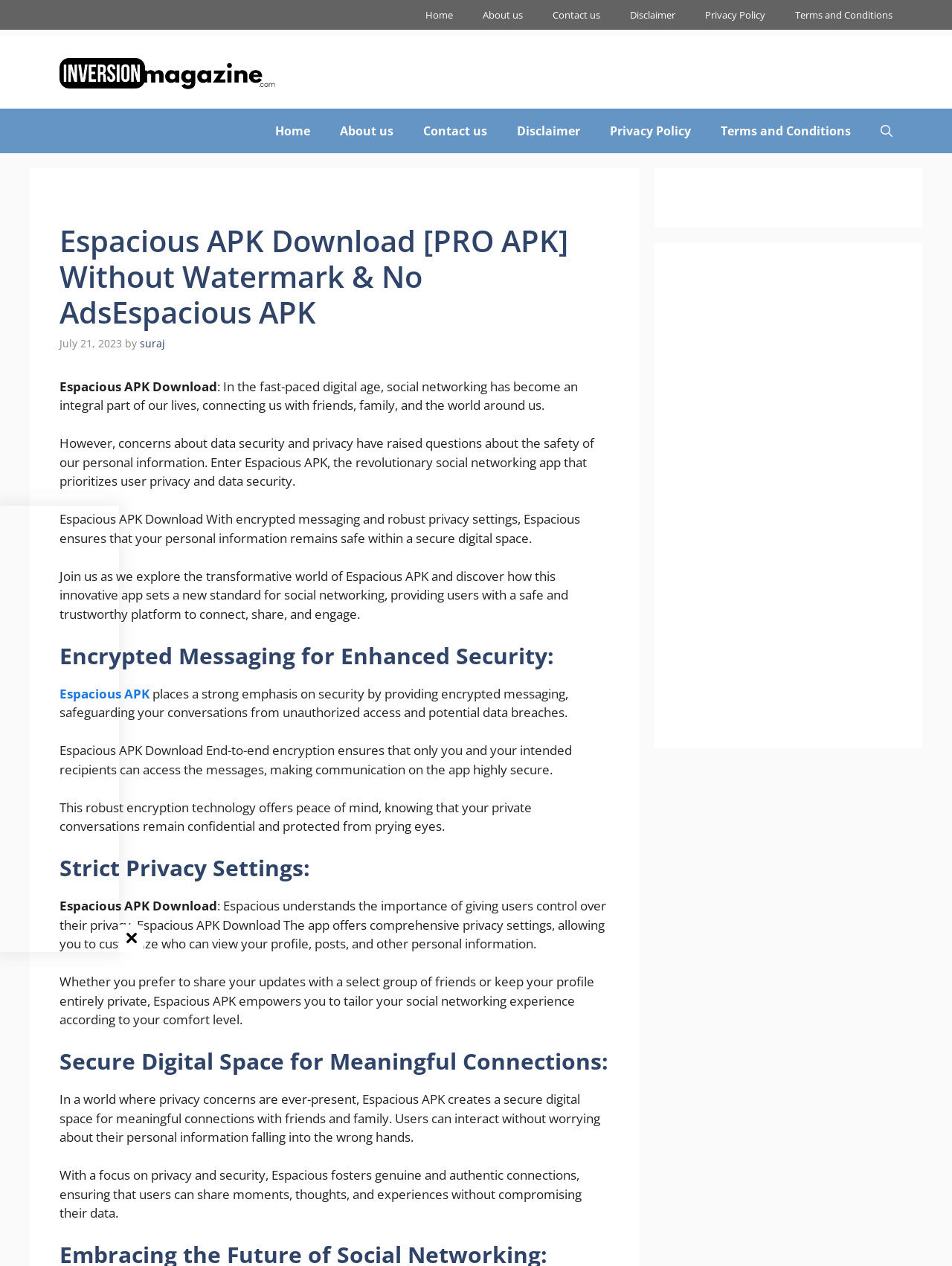Pinpoint the bounding box coordinates of the element you need to click to execute the following instruction: "Read about Espacious APK". The bounding box should be represented by four float numbers between 0 and 1, in the format [left, top, right, bottom].

[0.062, 0.298, 0.228, 0.312]